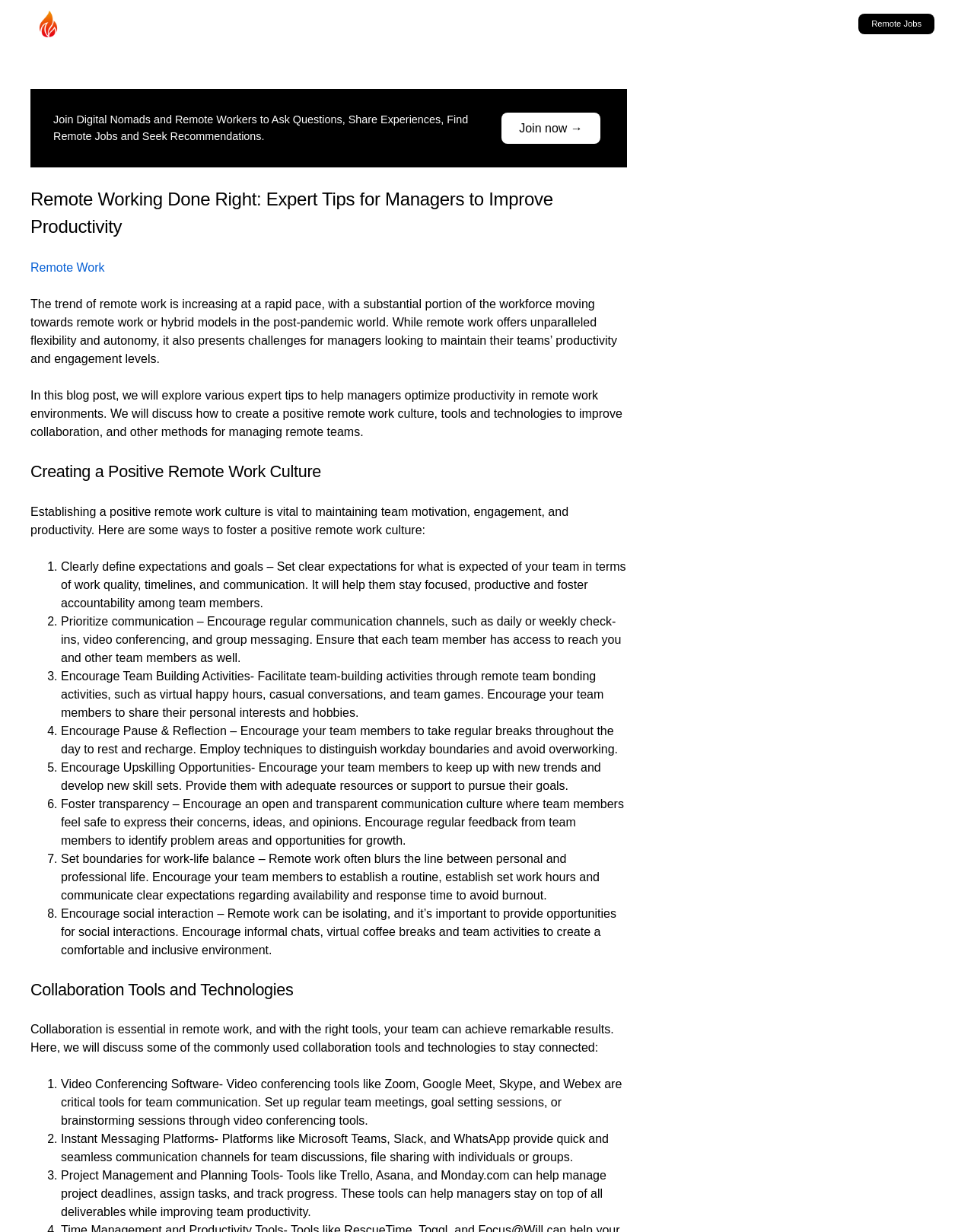What is the name of the website?
Respond with a short answer, either a single word or a phrase, based on the image.

Jorcus